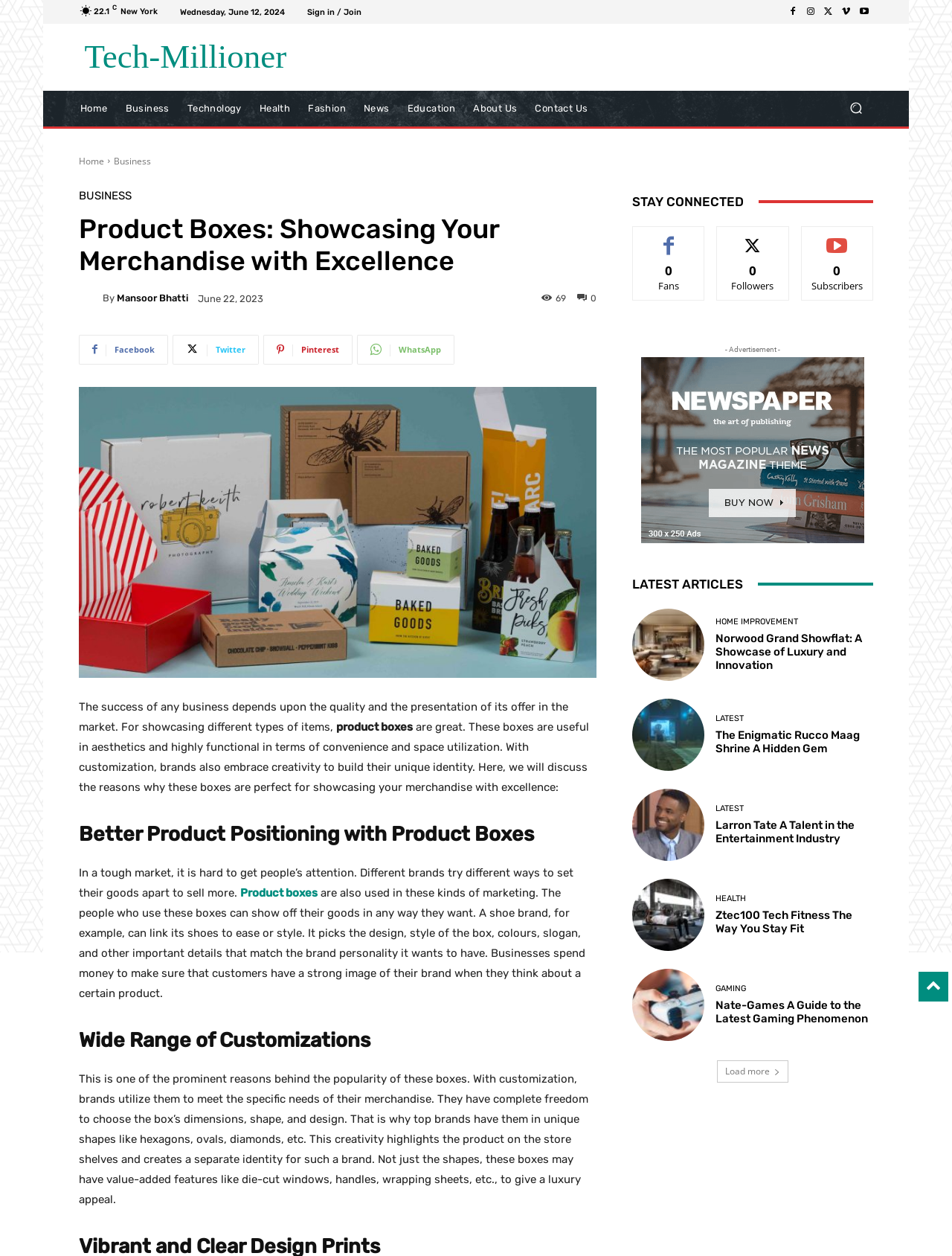Please find the bounding box coordinates of the element that you should click to achieve the following instruction: "Search for something". The coordinates should be presented as four float numbers between 0 and 1: [left, top, right, bottom].

[0.881, 0.072, 0.917, 0.1]